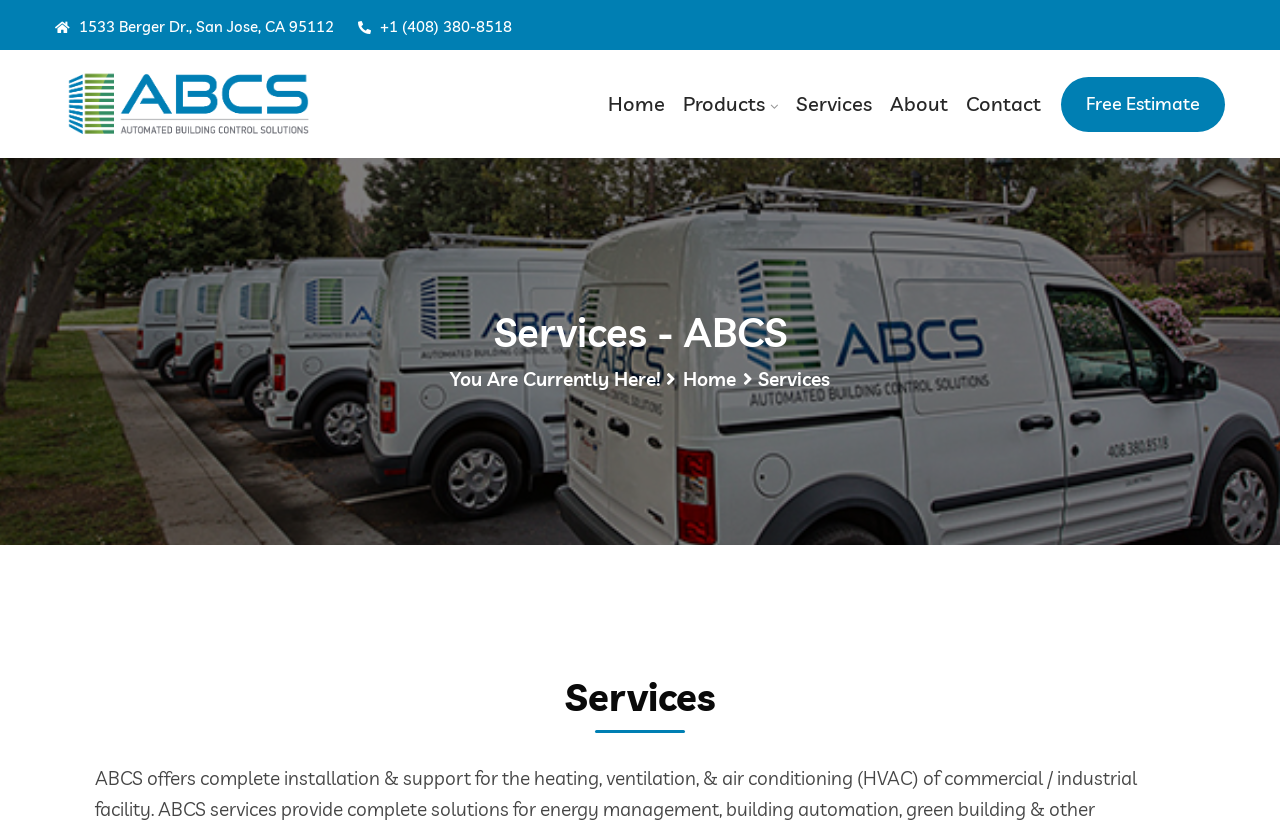Can you give a detailed response to the following question using the information from the image? How many navigation links are there?

I counted the number of link elements in the navigation menu, which are 'Home', 'Products', 'Services', 'About', 'Contact', and 'Free Estimate', and found that there are 6 navigation links in total.